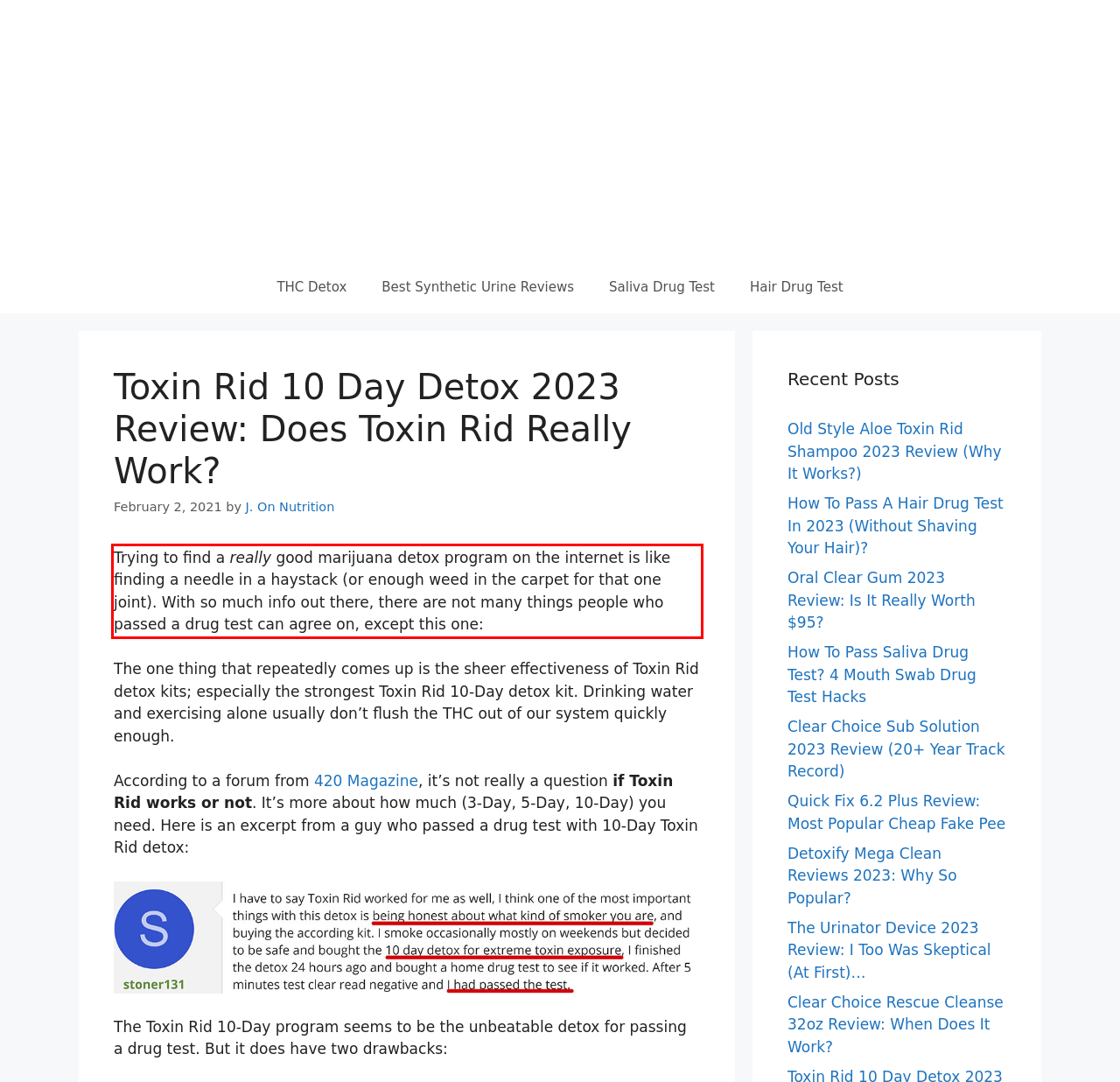Identify and transcribe the text content enclosed by the red bounding box in the given screenshot.

Trying to find a really good marijuana detox program on the internet is like finding a needle in a haystack (or enough weed in the carpet for that one joint). With so much info out there, there are not many things people who passed a drug test can agree on, except this one: